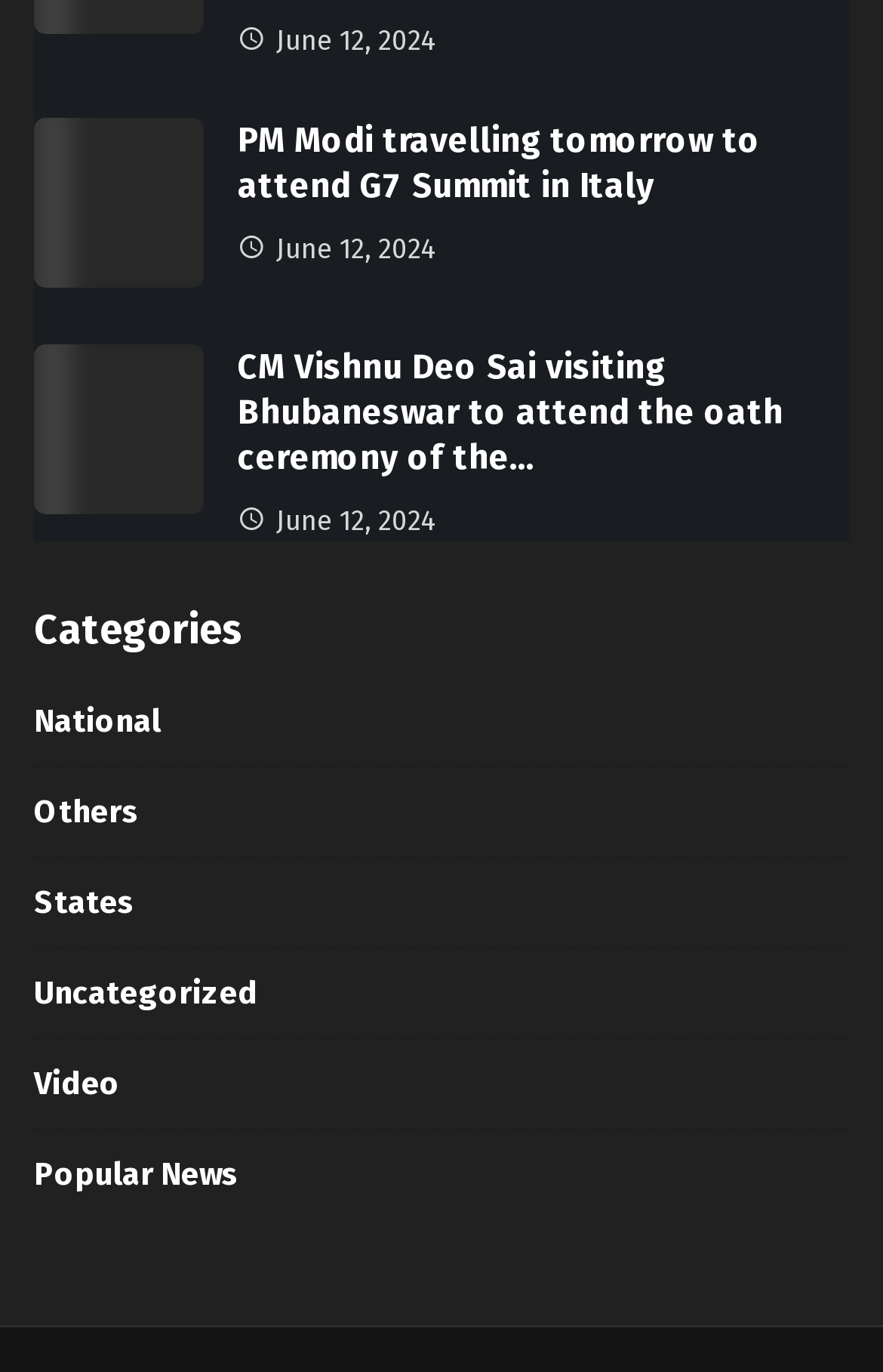Determine the bounding box coordinates of the clickable region to carry out the instruction: "Check popular news".

[0.038, 0.828, 0.962, 0.883]